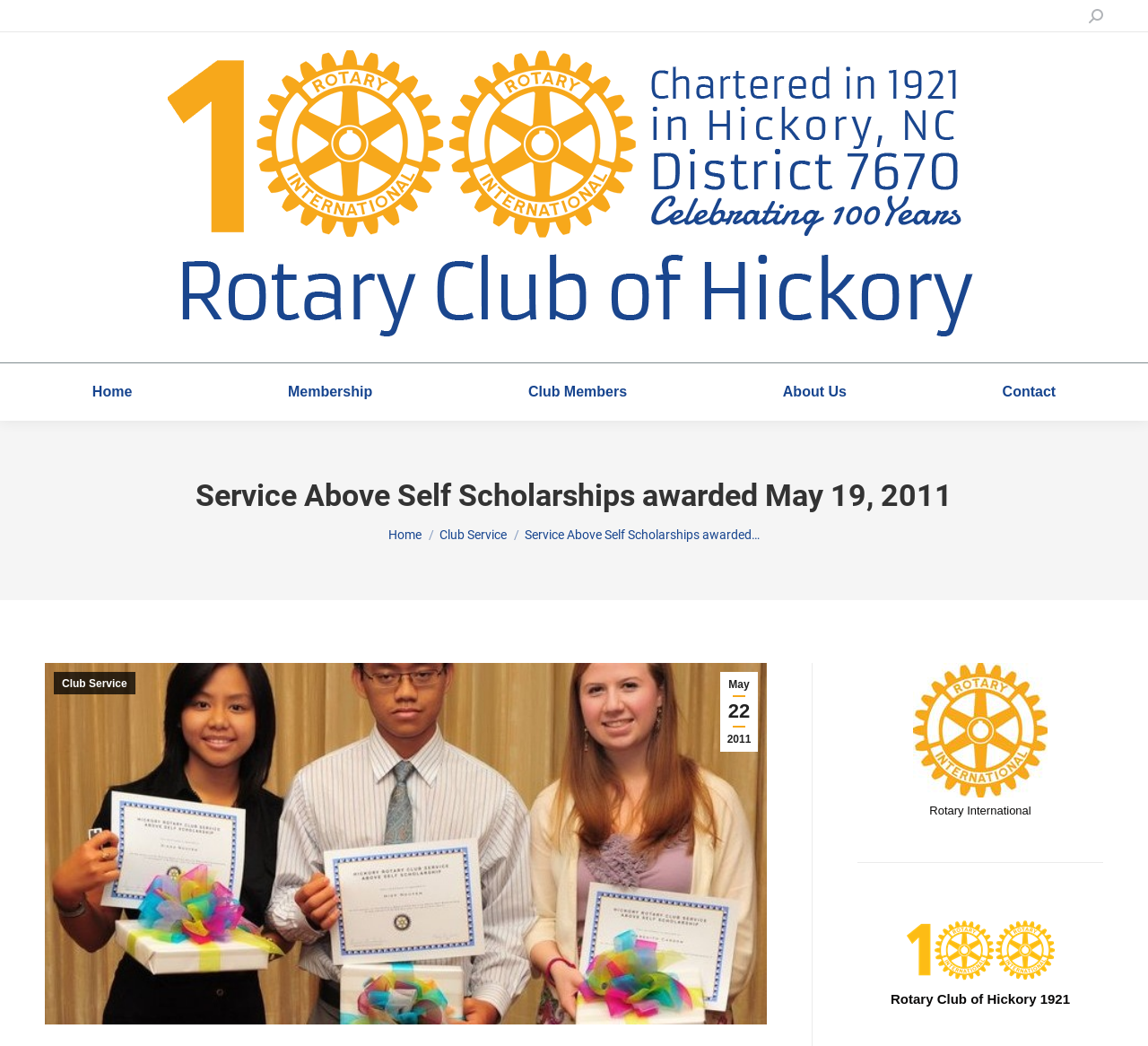Can you determine the bounding box coordinates of the area that needs to be clicked to fulfill the following instruction: "go to home page"?

[0.023, 0.363, 0.172, 0.387]